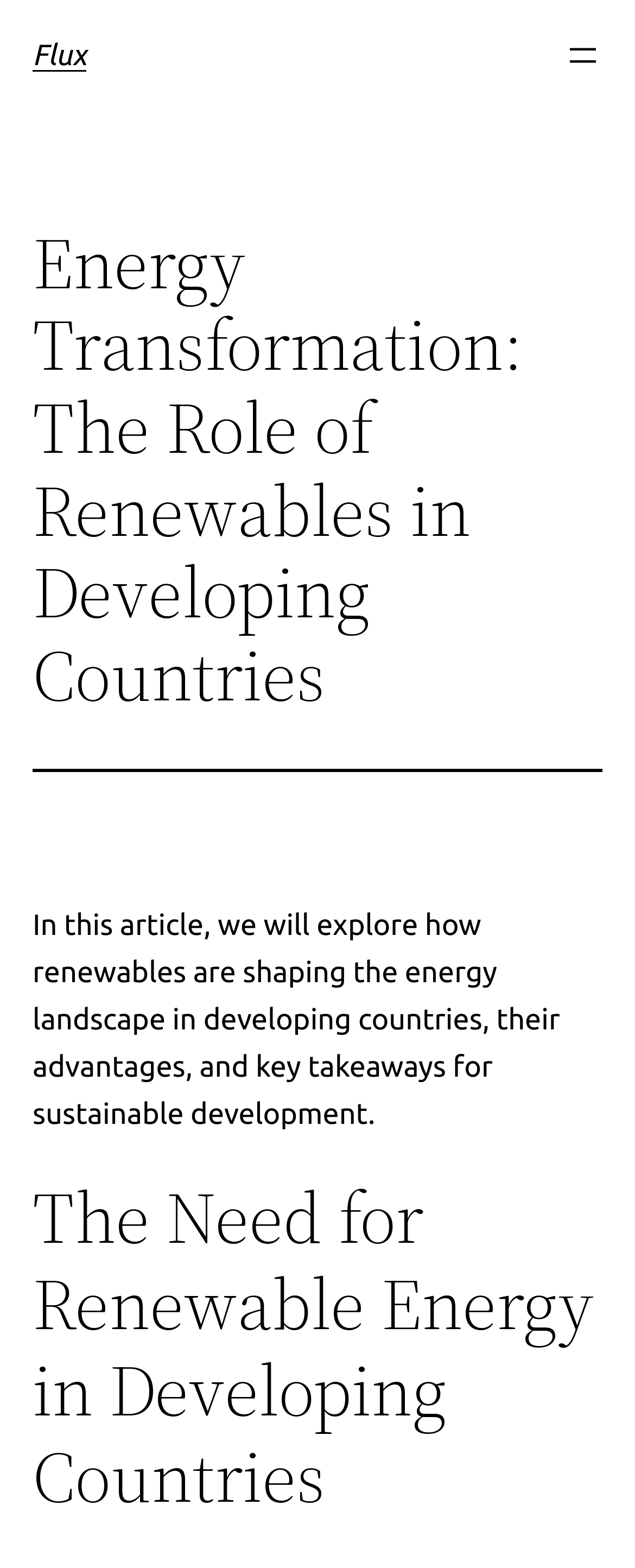Bounding box coordinates are specified in the format (top-left x, top-left y, bottom-right x, bottom-right y). All values are floating point numbers bounded between 0 and 1. Please provide the bounding box coordinate of the region this sentence describes: Flux

[0.051, 0.025, 0.136, 0.046]